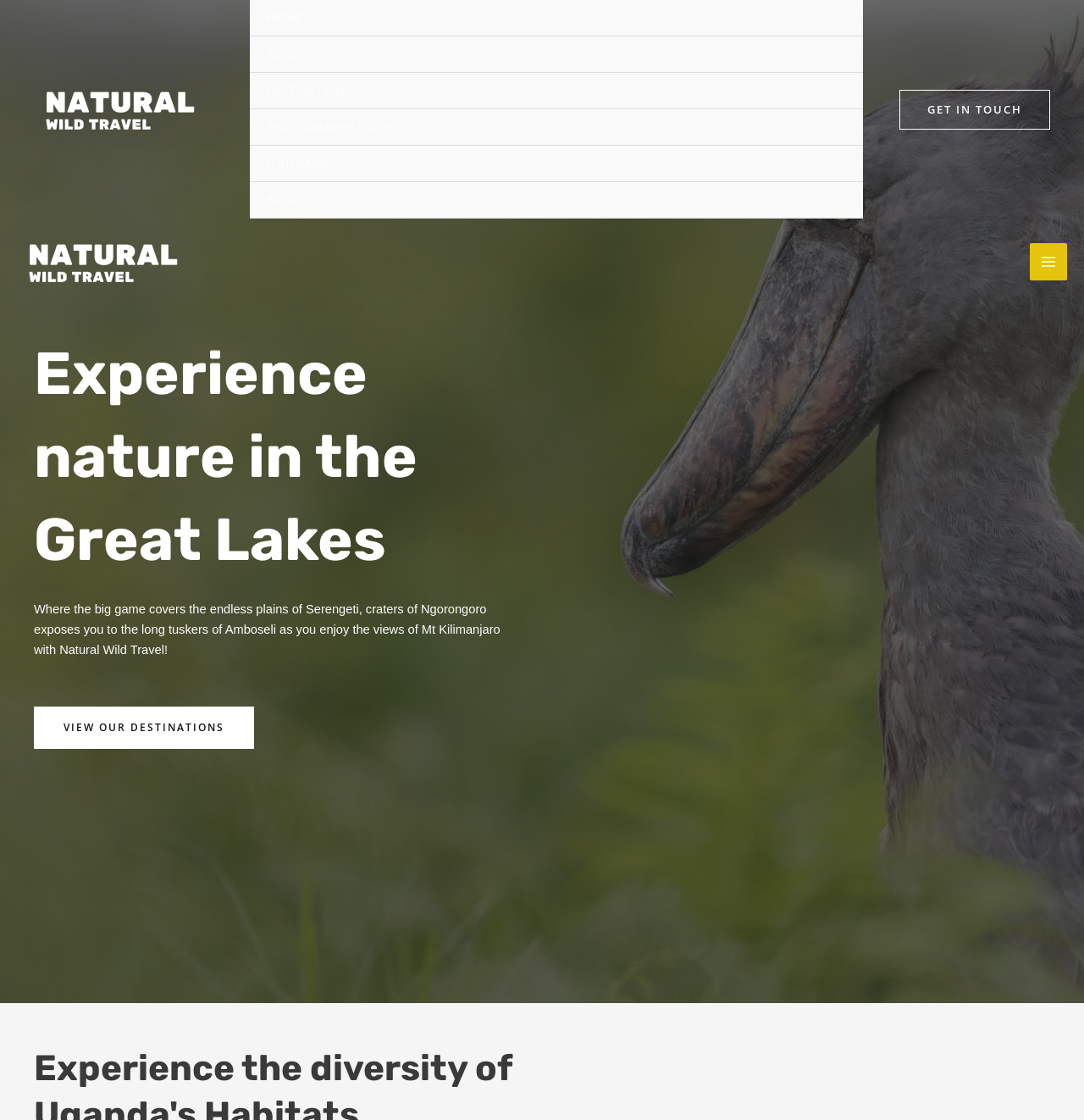Determine and generate the text content of the webpage's headline.

Experience
nature in the
Great Lakes